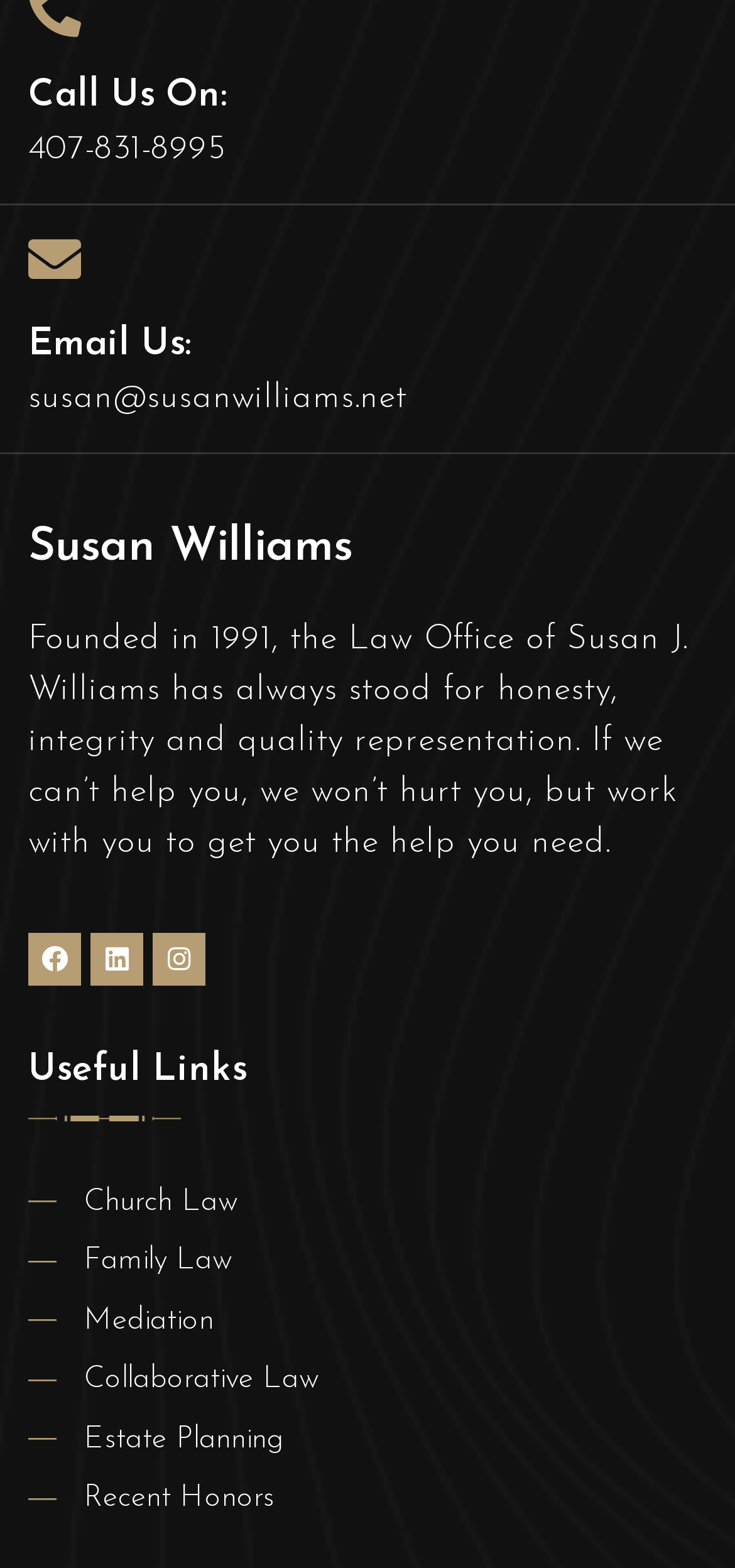Specify the bounding box coordinates of the area to click in order to follow the given instruction: "Read the article 'Another Labor Day, Time to Notice Workers and Skewer Unions'."

None